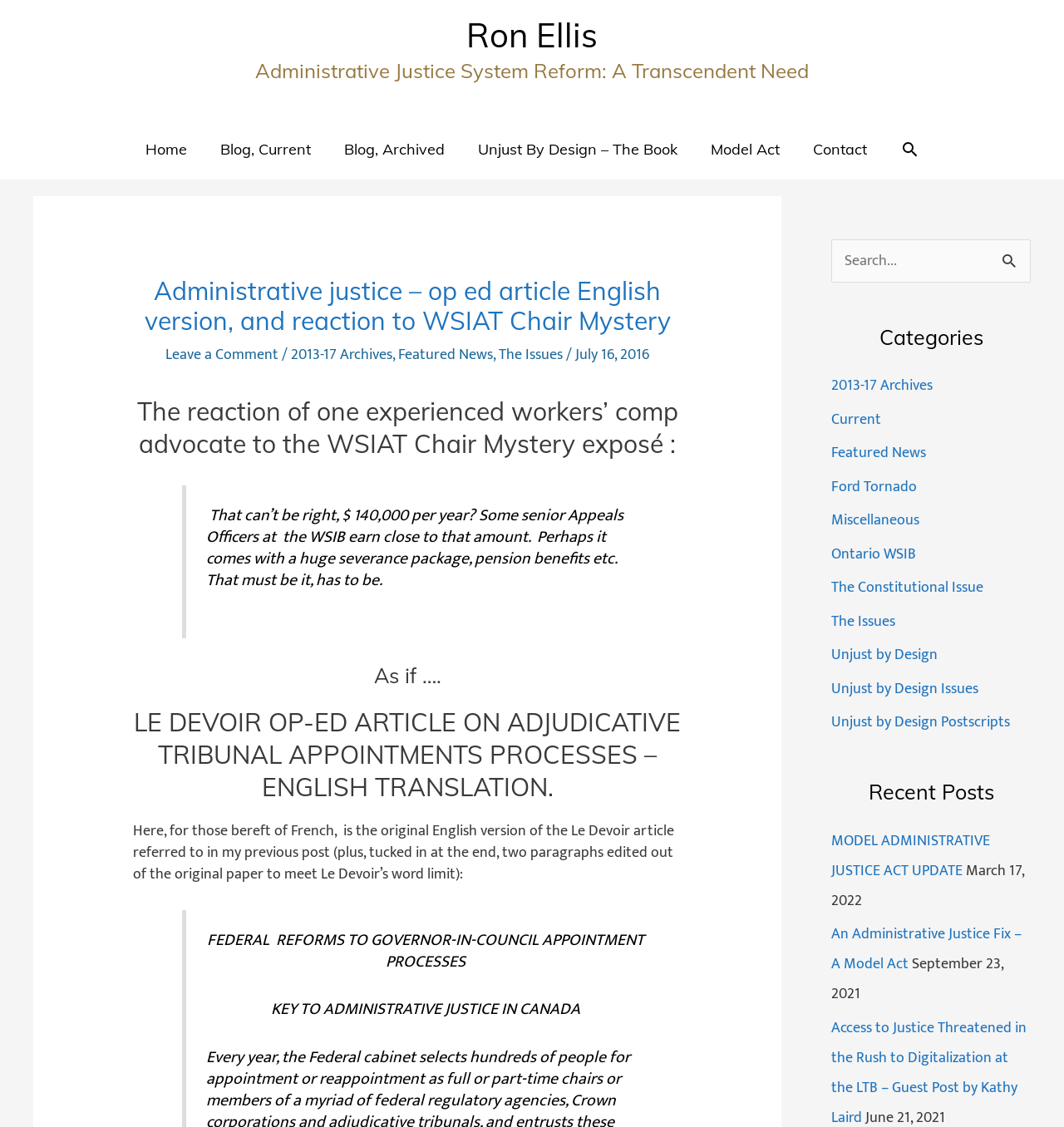Please identify the bounding box coordinates of the clickable area that will fulfill the following instruction: "Search for something". The coordinates should be in the format of four float numbers between 0 and 1, i.e., [left, top, right, bottom].

[0.934, 0.213, 0.969, 0.256]